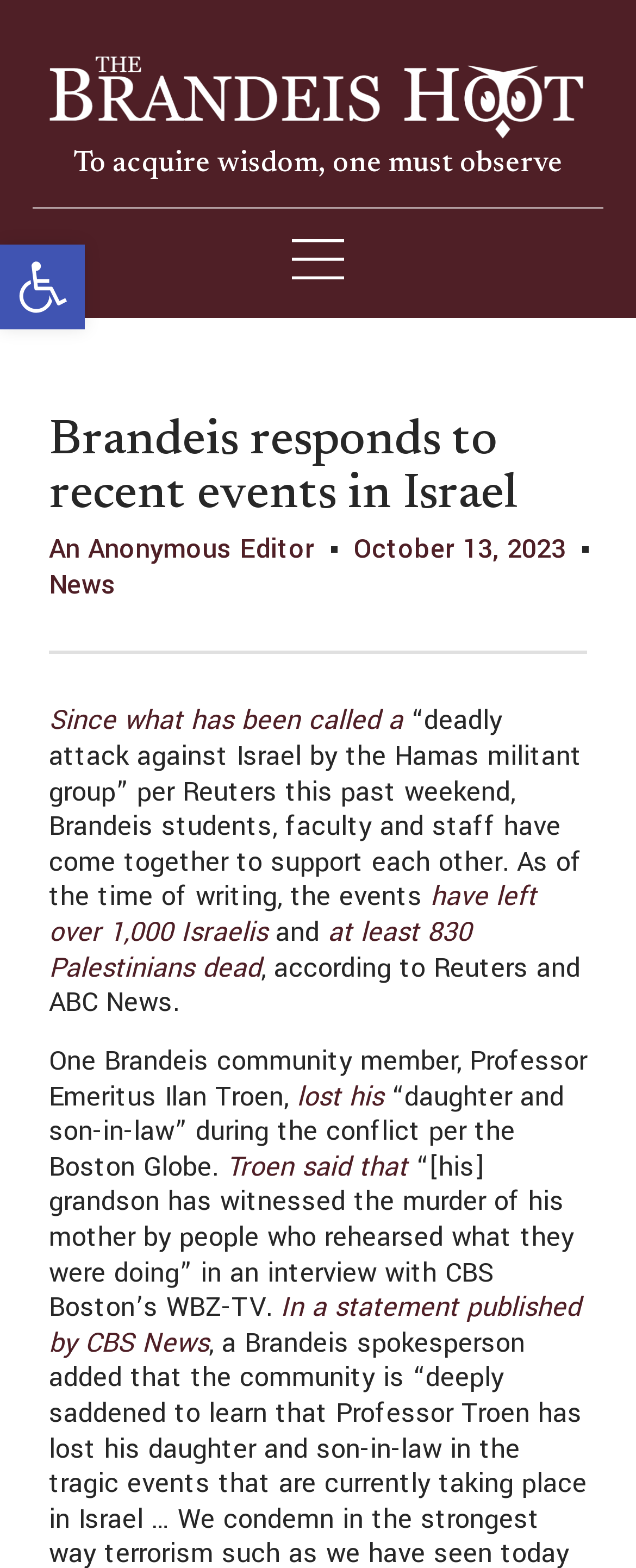Bounding box coordinates must be specified in the format (top-left x, top-left y, bottom-right x, bottom-right y). All values should be floating point numbers between 0 and 1. What are the bounding box coordinates of the UI element described as: have left over 1,000 Israelis

[0.077, 0.56, 0.844, 0.606]